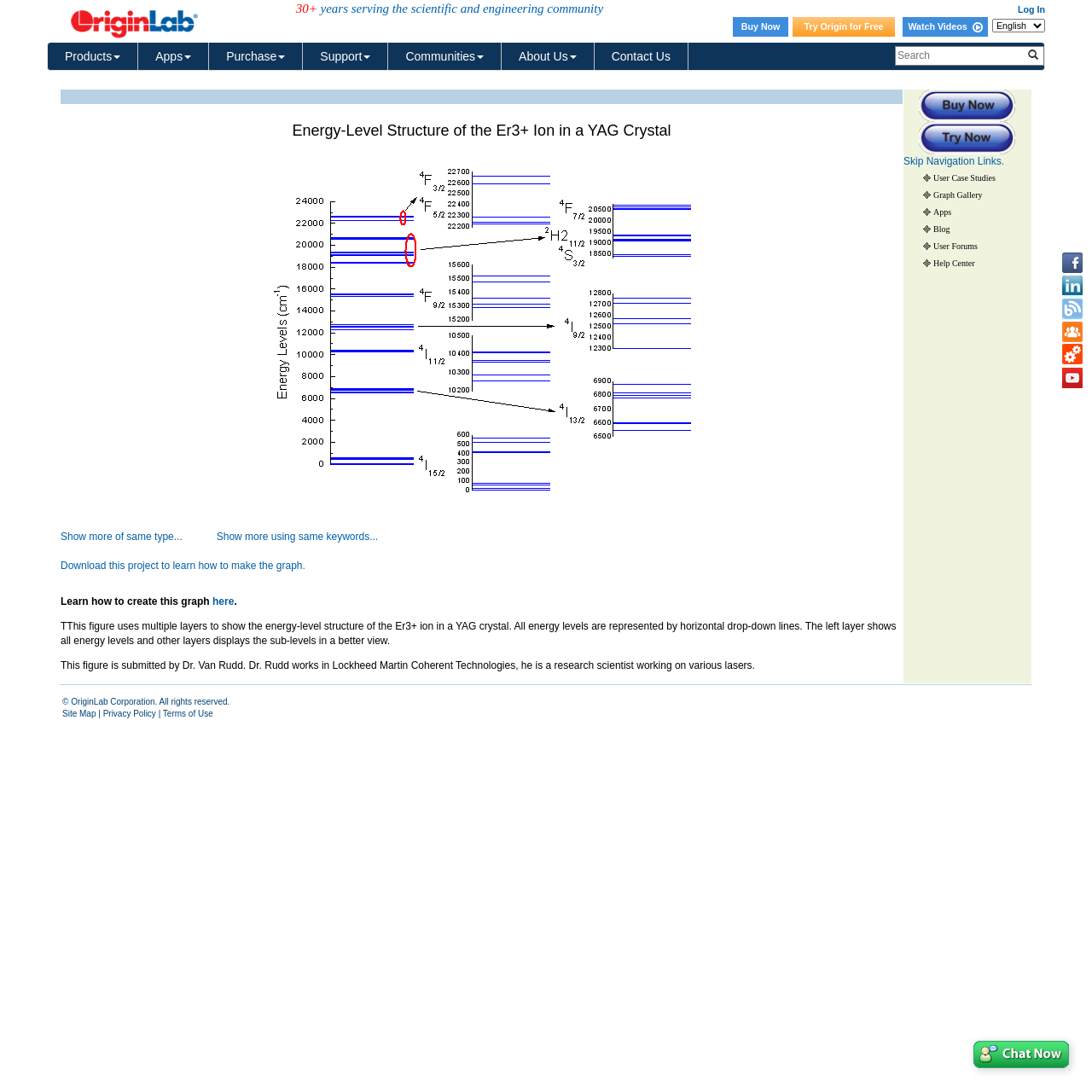Determine the bounding box coordinates of the target area to click to execute the following instruction: "Read about the conference."

None